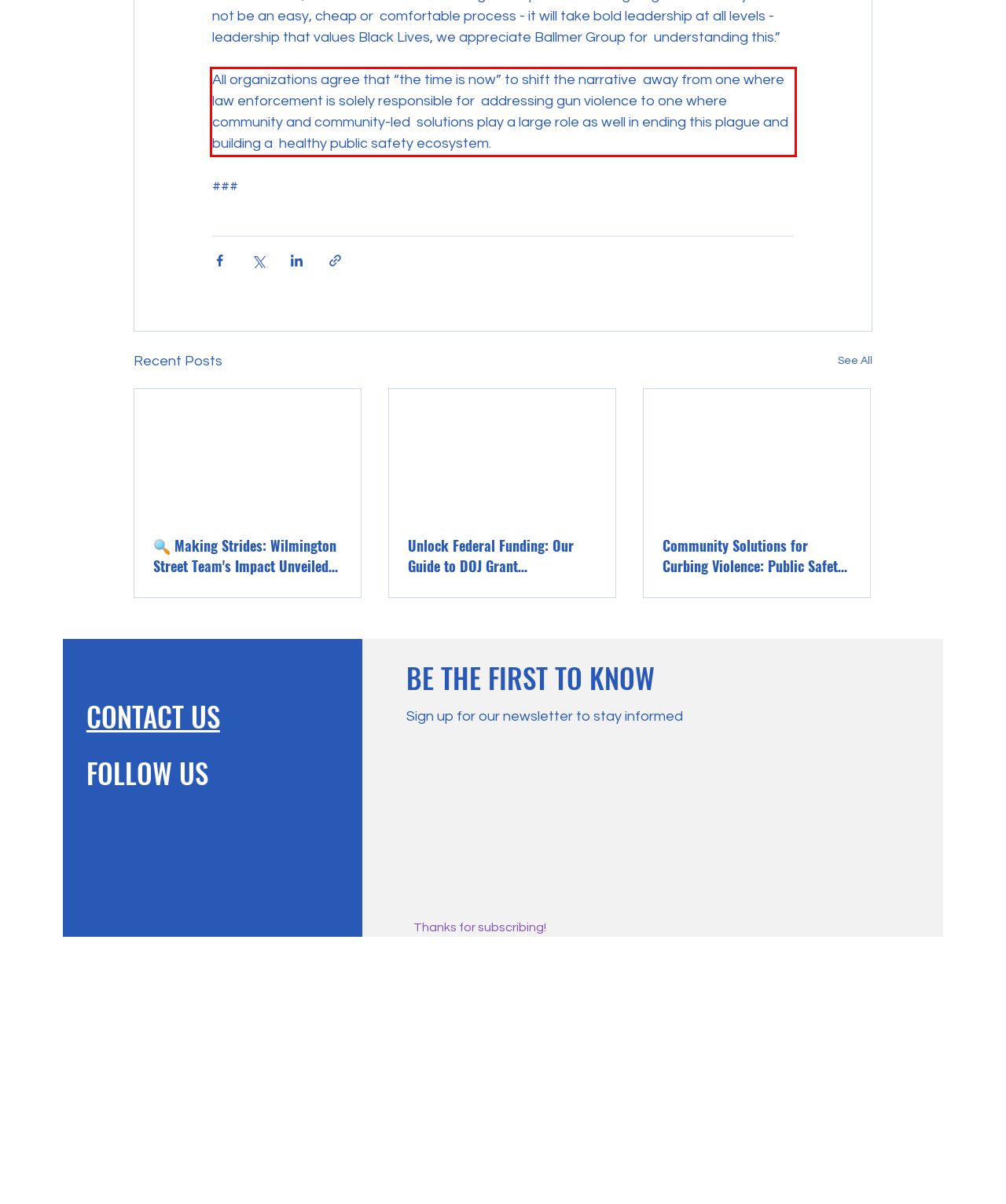Please analyze the provided webpage screenshot and perform OCR to extract the text content from the red rectangle bounding box.

All organizations agree that “the time is now” to shift the narrative away from one where law enforcement is solely responsible for addressing gun violence to one where community and community-led solutions play a large role as well in ending this plague and building a healthy public safety ecosystem.